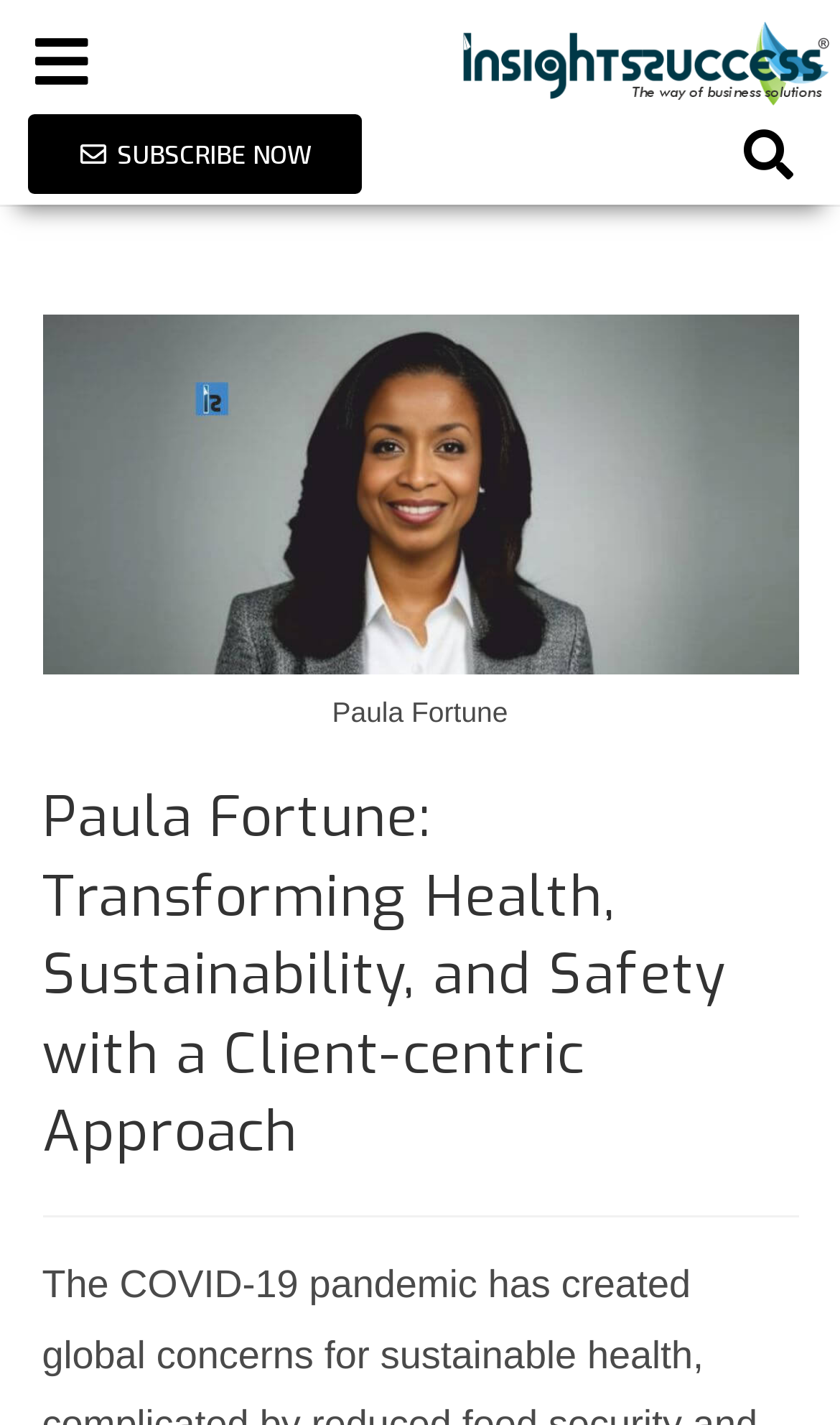What is the purpose of the button at the top right?
Based on the image, provide your answer in one word or phrase.

Search